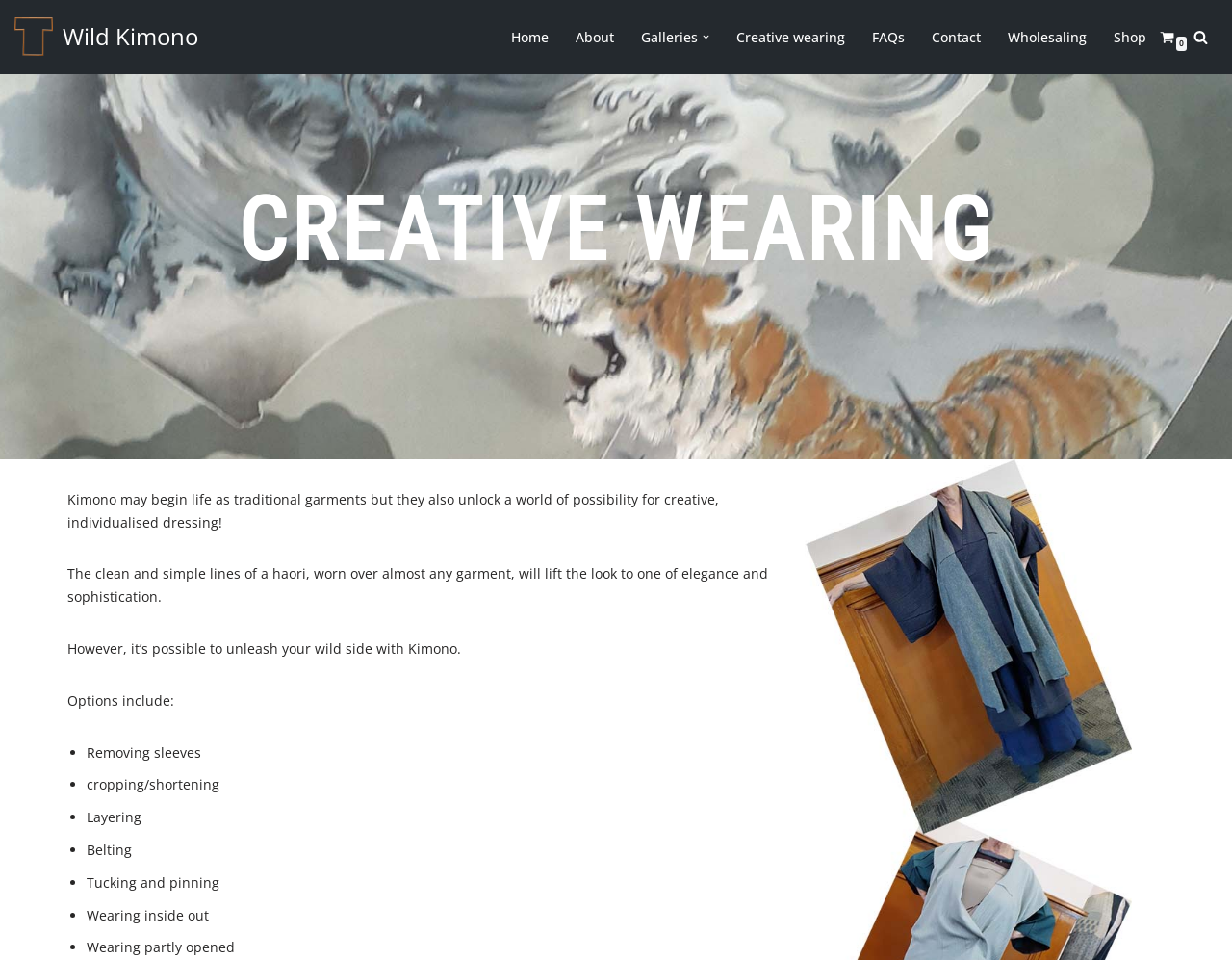Can you pinpoint the bounding box coordinates for the clickable element required for this instruction: "Learn more about 'Creative wearing'"? The coordinates should be four float numbers between 0 and 1, i.e., [left, top, right, bottom].

[0.598, 0.026, 0.686, 0.051]